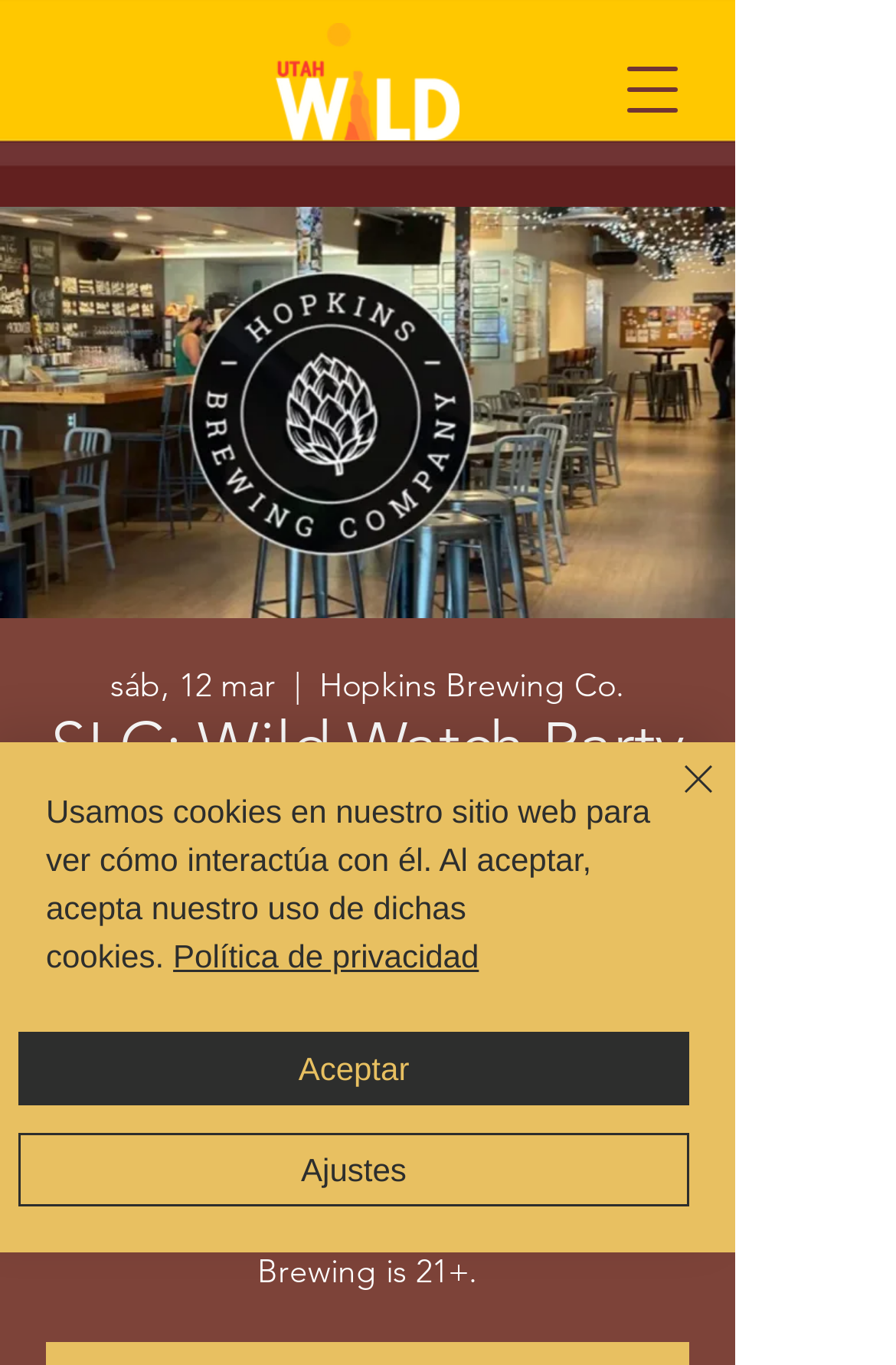Produce an extensive caption that describes everything on the webpage.

The webpage appears to be an event page for a Wild Watch Party at Hopkins Brewing. At the top left, there is a logo image of "Utah Wild" with a transparent background. To the right of the logo, there is a button to open the navigation menu. 

Below the logo, there is a large image that spans most of the width of the page, featuring the event title "SLC: Wild Watch Party at Hopkins Brewing!" in bold font. Above the image, there are three lines of text: "sáb, 12 mar" (which translates to "Sat, 12 Mar" in English), a vertical bar, and "Hopkins Brewing Co.". 

Further down the page, there is a prominent alert message that takes up about a quarter of the page's height. The message informs users that the website uses cookies and provides a link to the privacy policy. There are three buttons within the alert: "Aceptar" (Accept), "Ajustes" (Settings), and "Cerrar" (Close), which is accompanied by a small "Cerrar" icon.